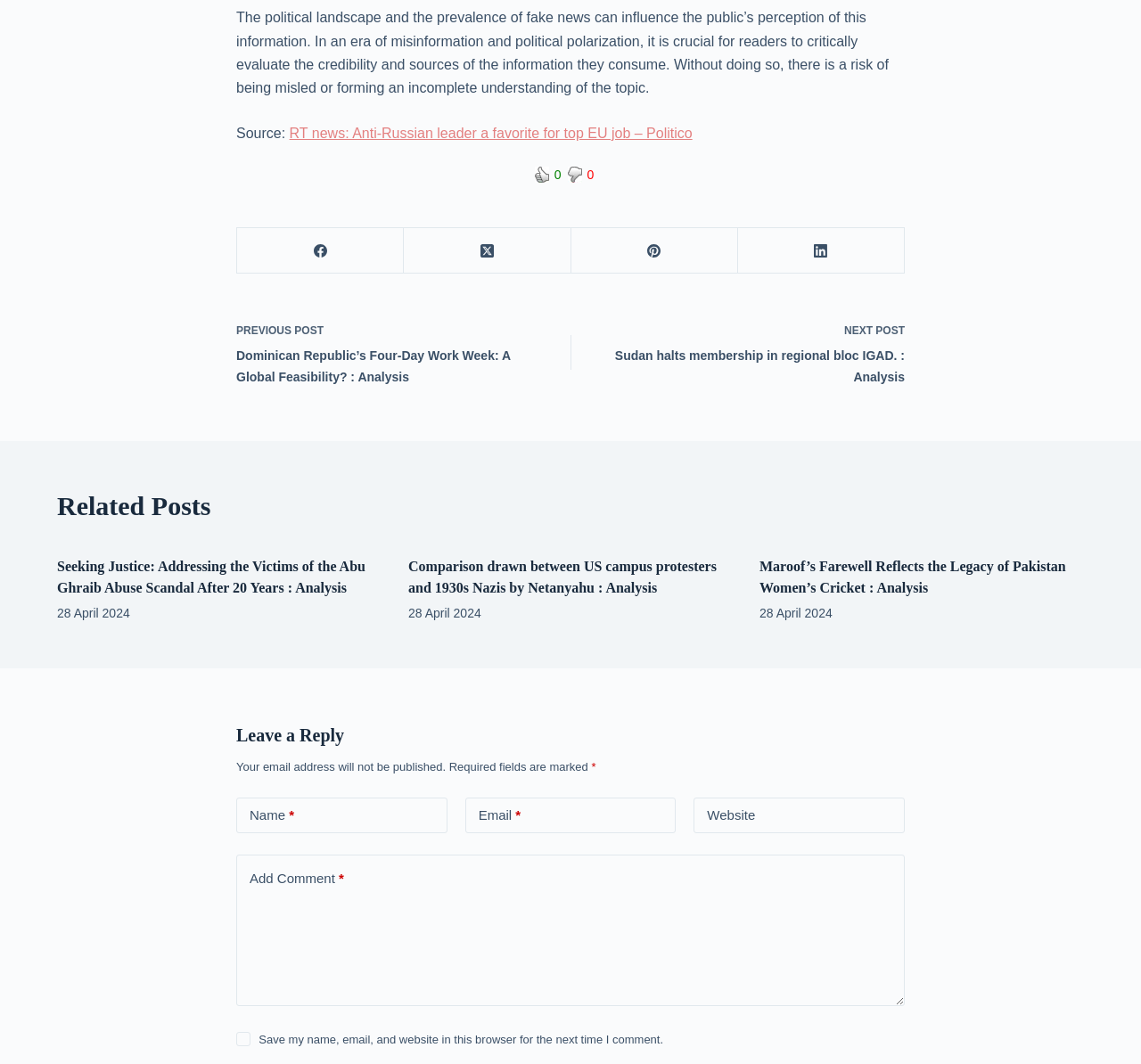Please specify the bounding box coordinates of the area that should be clicked to accomplish the following instruction: "Click the 'NEXT POST Sudan halts membership in regional bloc IGAD.' link". The coordinates should consist of four float numbers between 0 and 1, i.e., [left, top, right, bottom].

[0.523, 0.299, 0.793, 0.364]